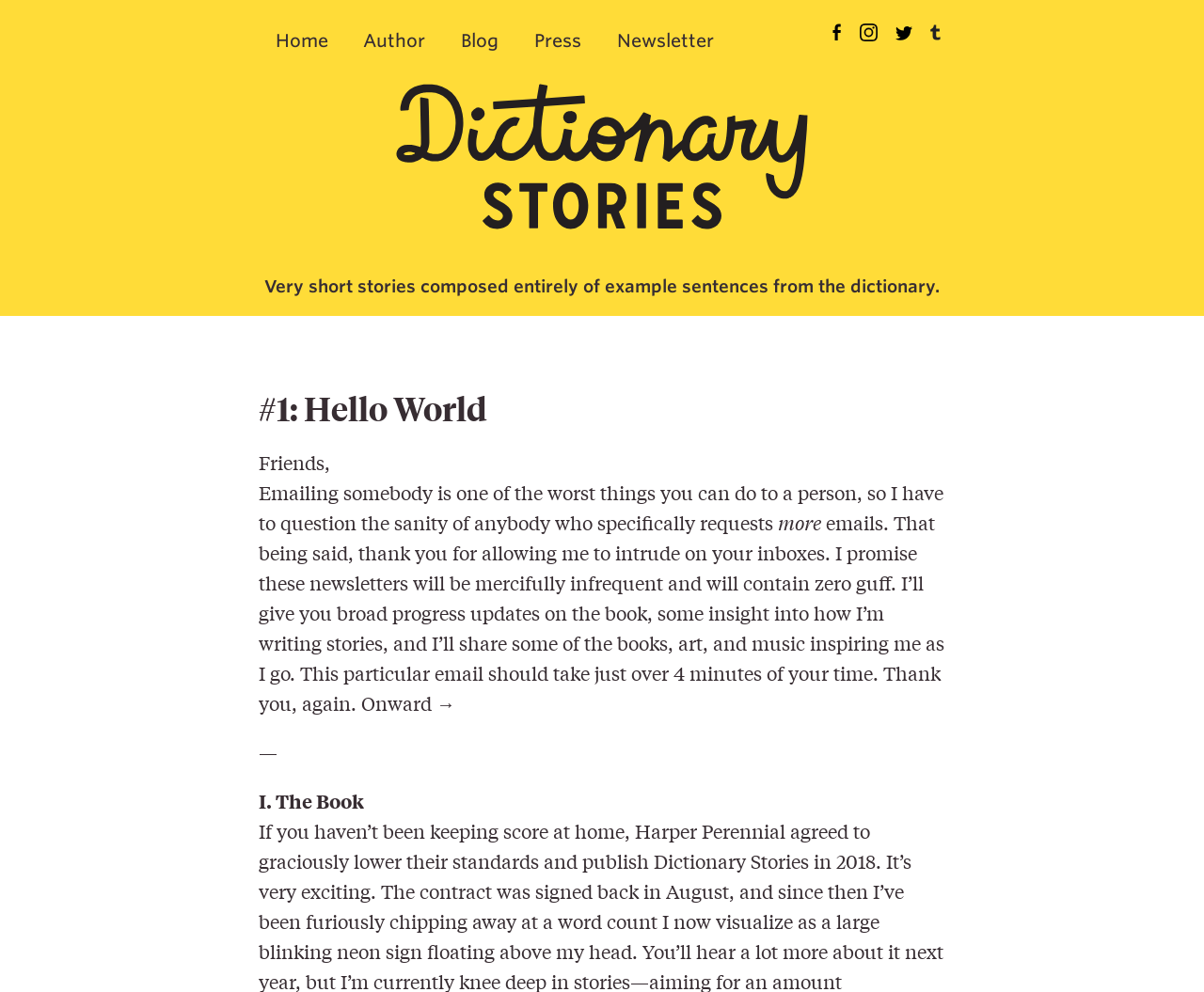Specify the bounding box coordinates of the region I need to click to perform the following instruction: "go to home page". The coordinates must be four float numbers in the range of 0 to 1, i.e., [left, top, right, bottom].

[0.215, 0.021, 0.259, 0.045]